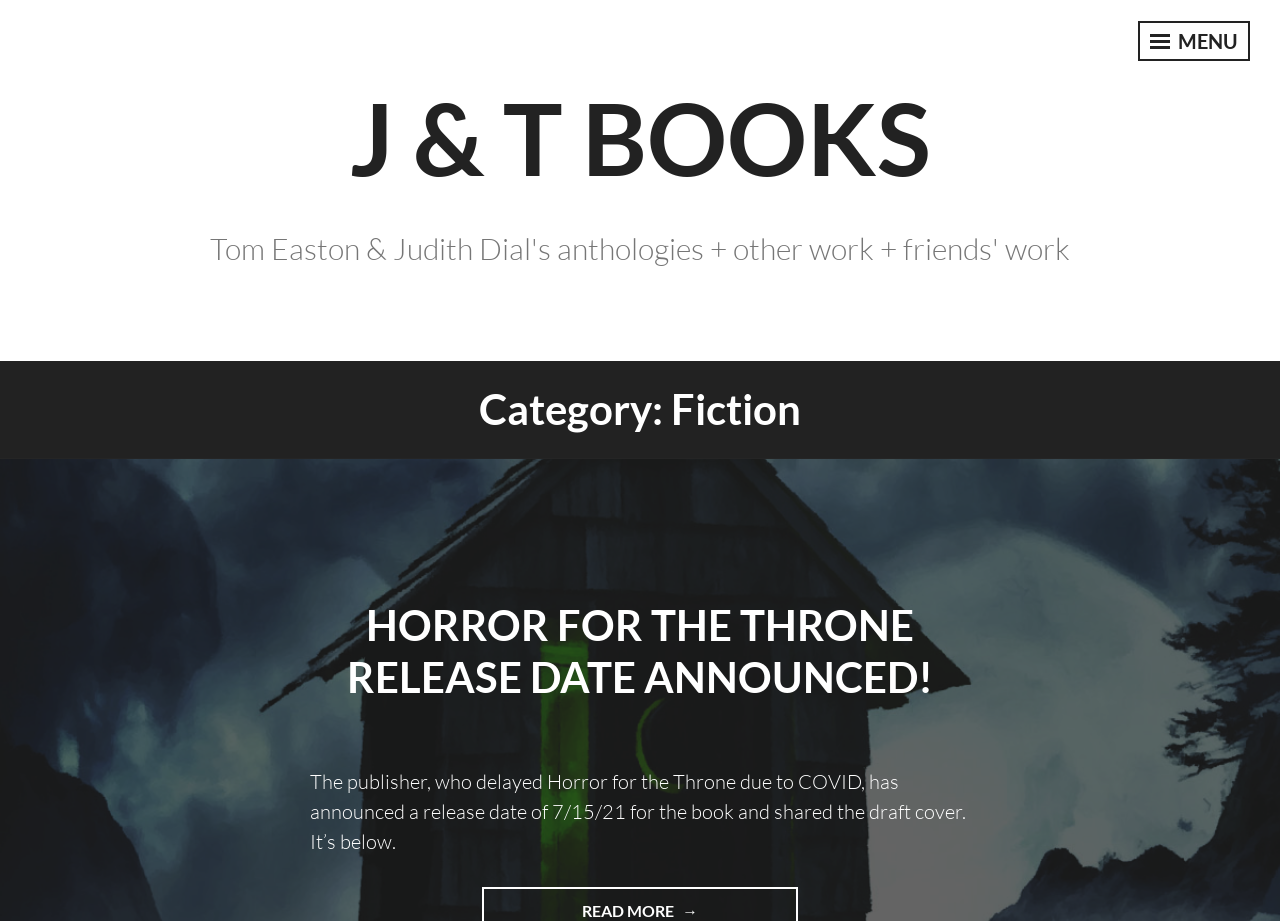Respond with a single word or phrase to the following question: How many headings are on the webpage?

2